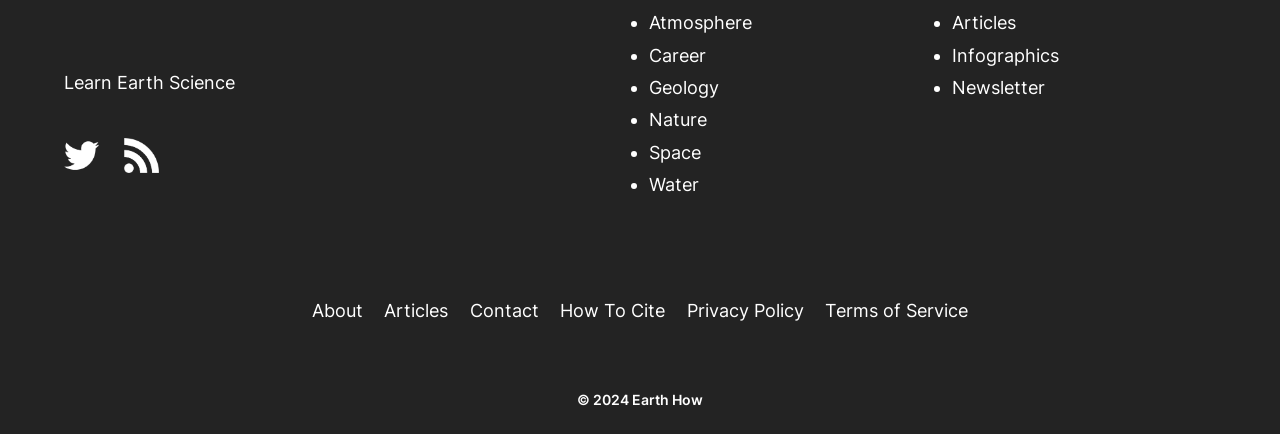Provide a brief response to the question below using one word or phrase:
What is the topic of the comment?

soil formation